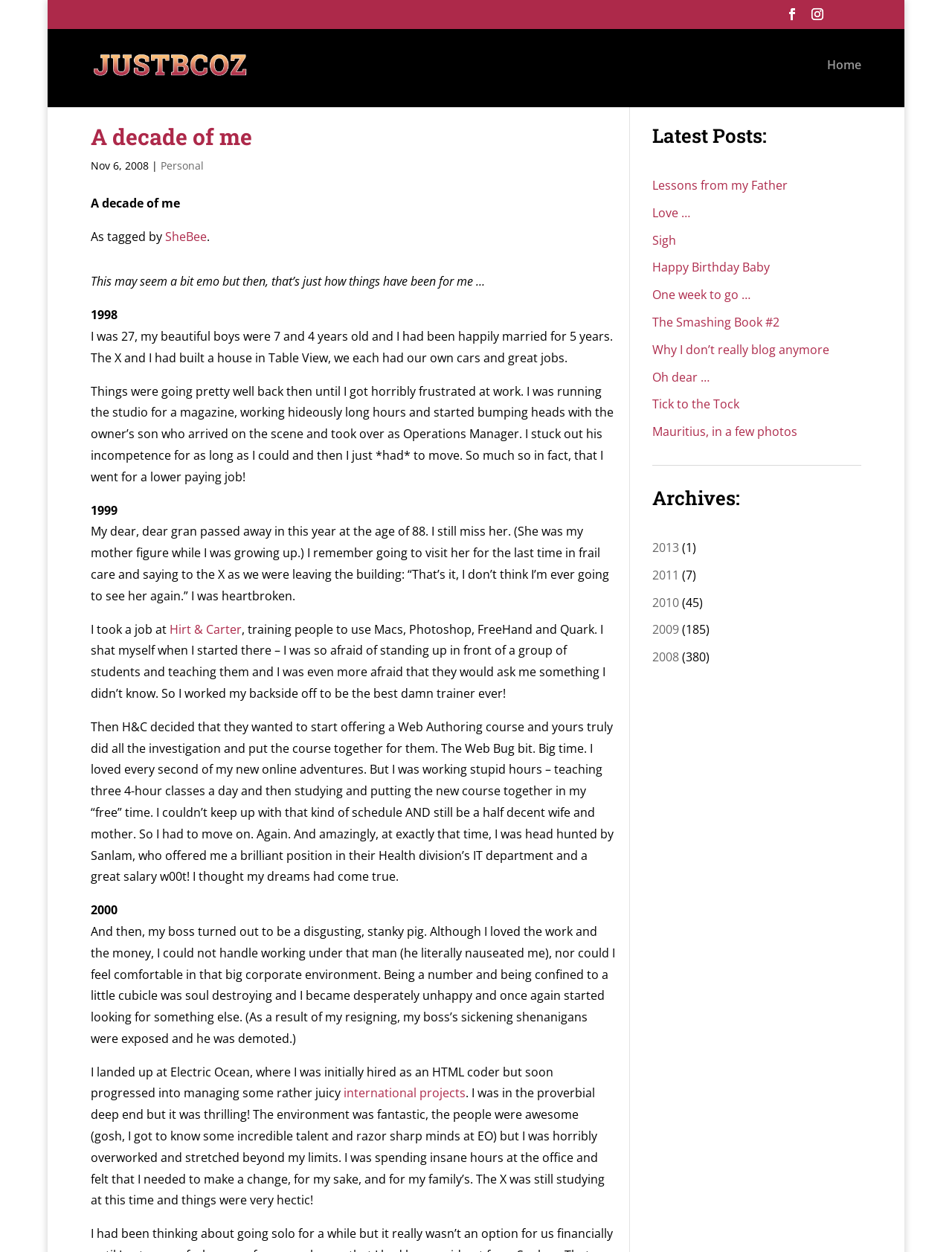Please identify the bounding box coordinates of the element that needs to be clicked to perform the following instruction: "Check the 'Latest Posts'".

[0.685, 0.1, 0.905, 0.122]